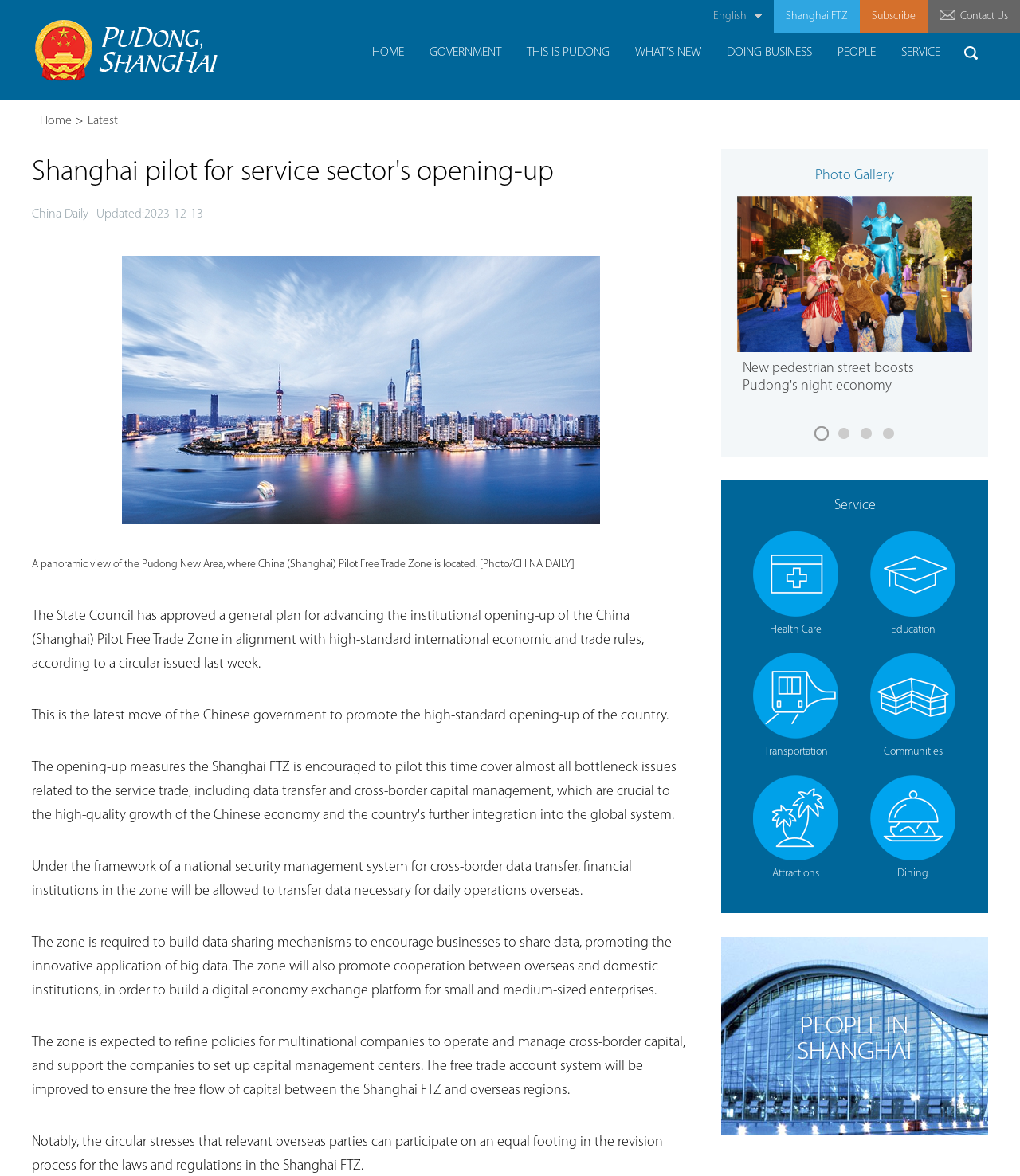Please find the bounding box coordinates of the element's region to be clicked to carry out this instruction: "Enter your email".

None